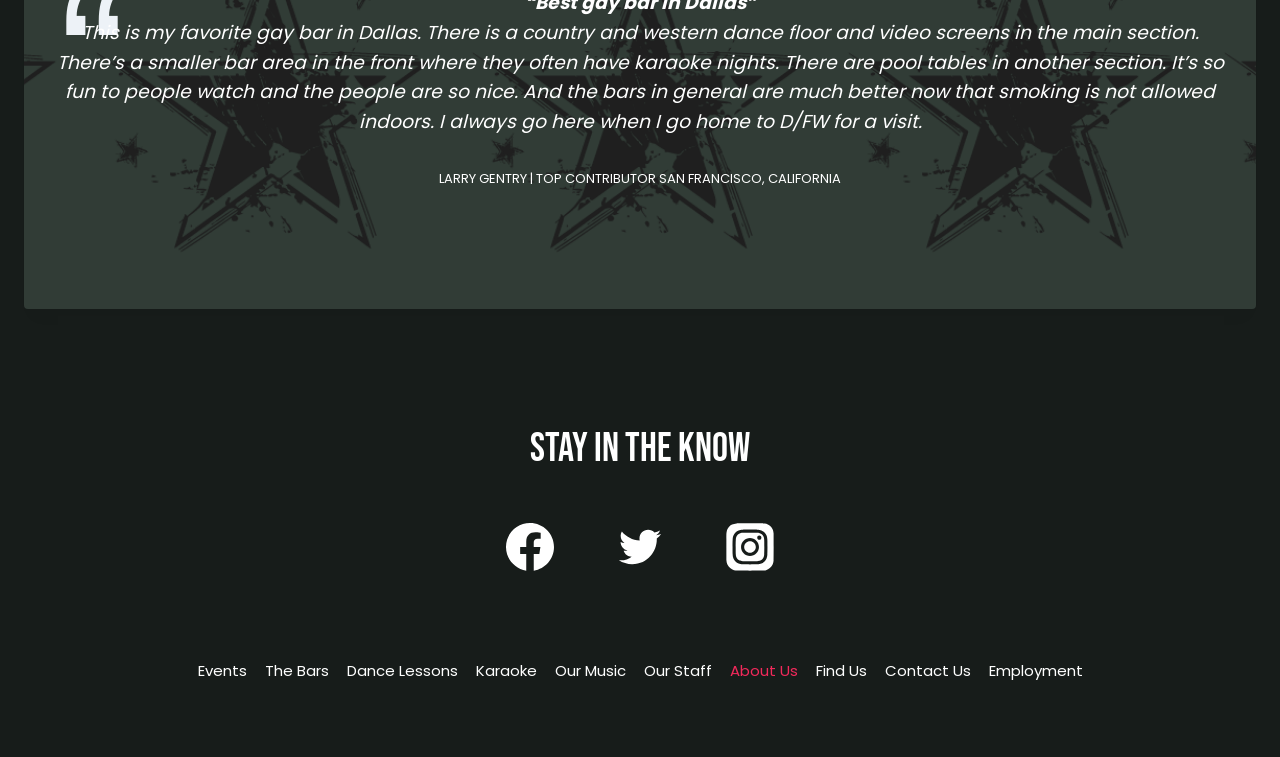How many social media links are there?
Look at the screenshot and respond with a single word or phrase.

3